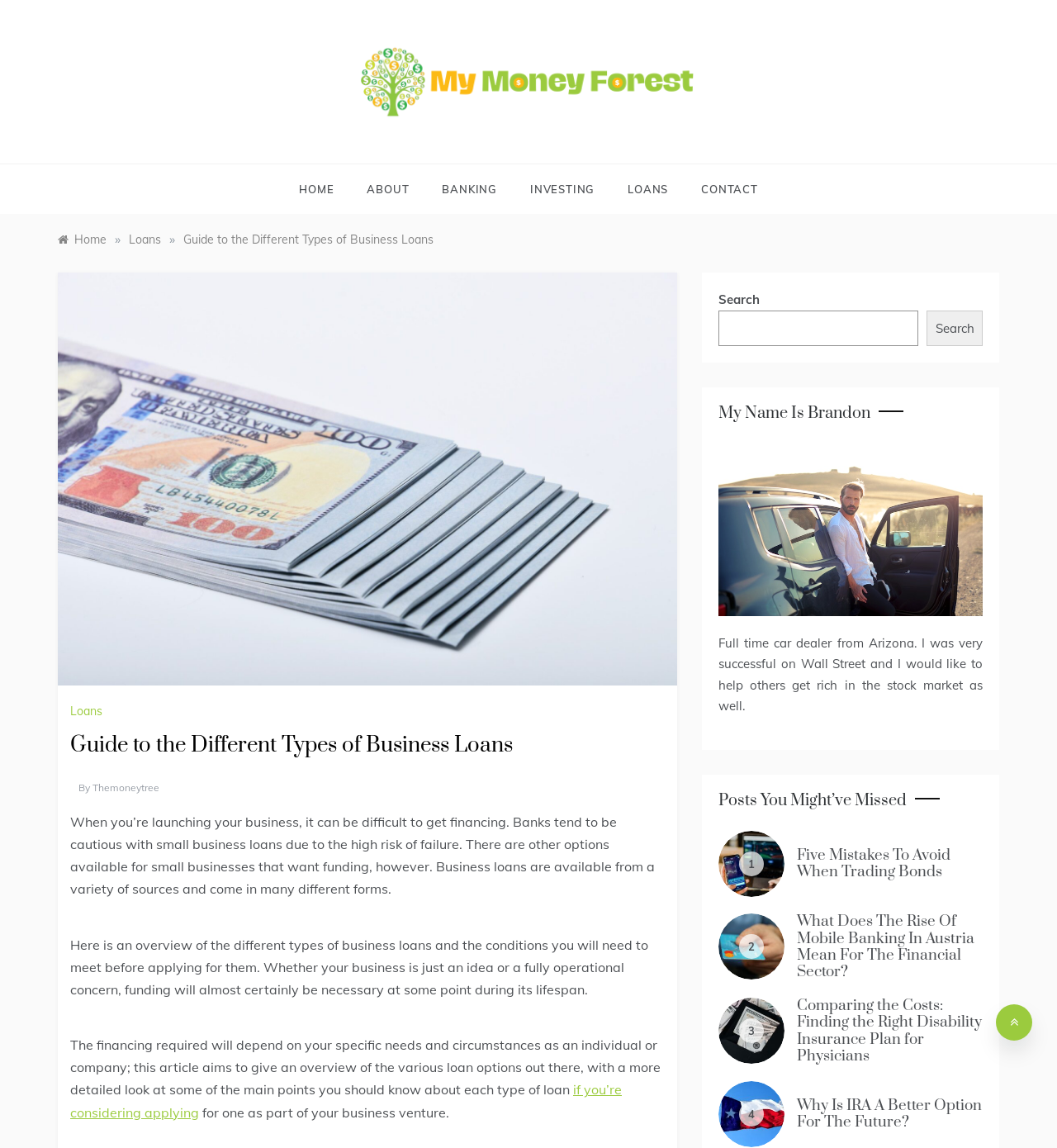Please reply to the following question using a single word or phrase: 
What is the name of the person mentioned in the webpage?

Brandon